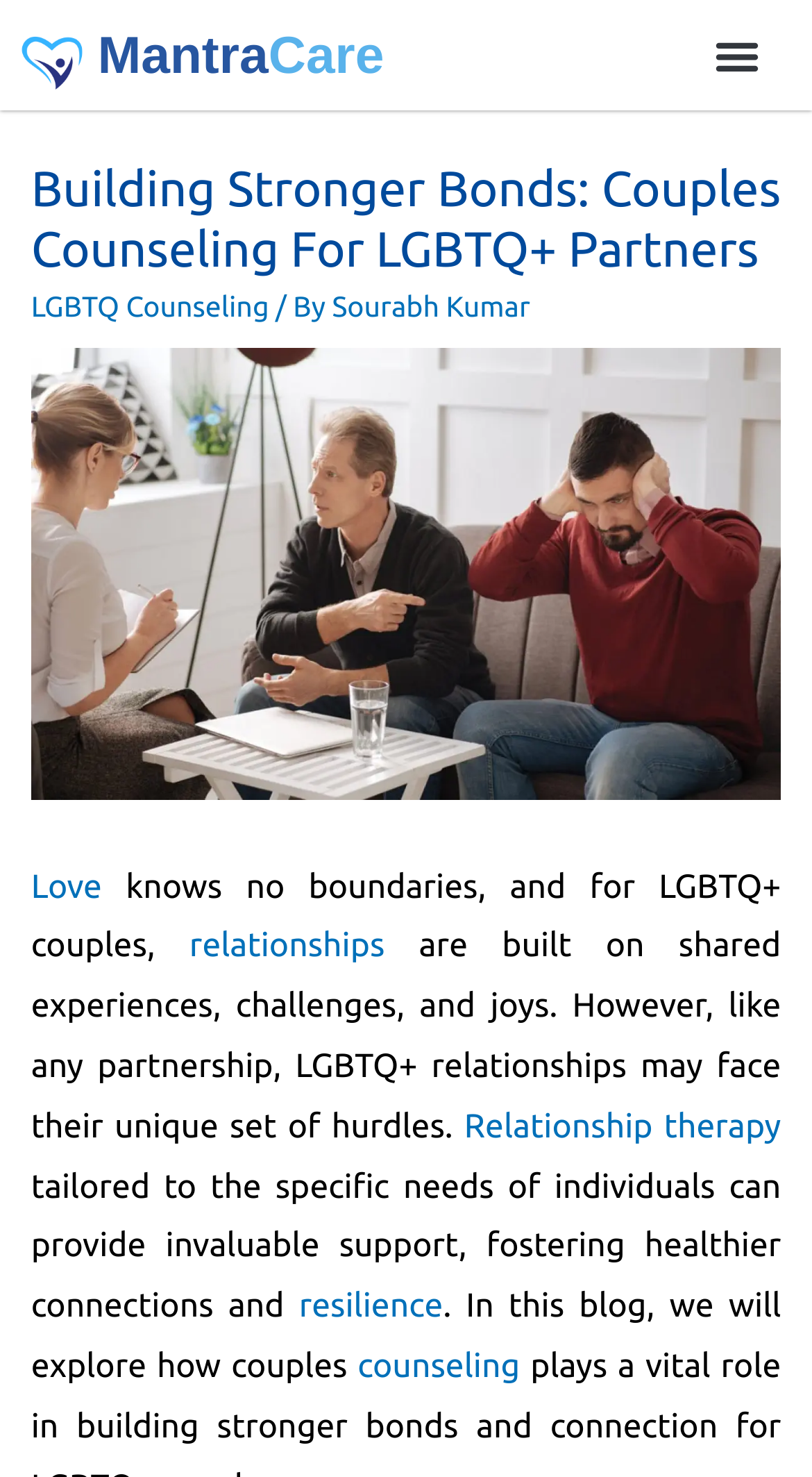Write an extensive caption that covers every aspect of the webpage.

The webpage is about couples counseling for LGBTQ+ partners, with a focus on building stronger bonds and navigating unique relationship dynamics. At the top left, there is a link to "MantraCare" accompanied by a small image of the same name. On the top right, there is a "Menu Toggle" button.

Below the top section, there is a header with a prominent heading that reads "Building Stronger Bonds: Couples Counseling For LGBTQ+ Partners". Underneath, there is a link to "LGBTQ Counseling" followed by the text "/ By" and a link to "Sourabh Kumar". To the right of these links, there is an image related to LGBTQ+ couples counseling.

The main content of the webpage is divided into paragraphs. The first paragraph starts with a link to "Love" and discusses how relationships know no boundaries, but LGBTQ+ couples may face unique challenges. The second paragraph explains how relationships are built on shared experiences and may require tailored therapy to foster healthier connections.

Throughout the content, there are links to relevant topics such as "relationships", "therapy", "resilience", and "counseling", which provide additional resources for readers. Overall, the webpage aims to educate and support LGBTQ+ couples in building stronger, more resilient relationships through counseling.